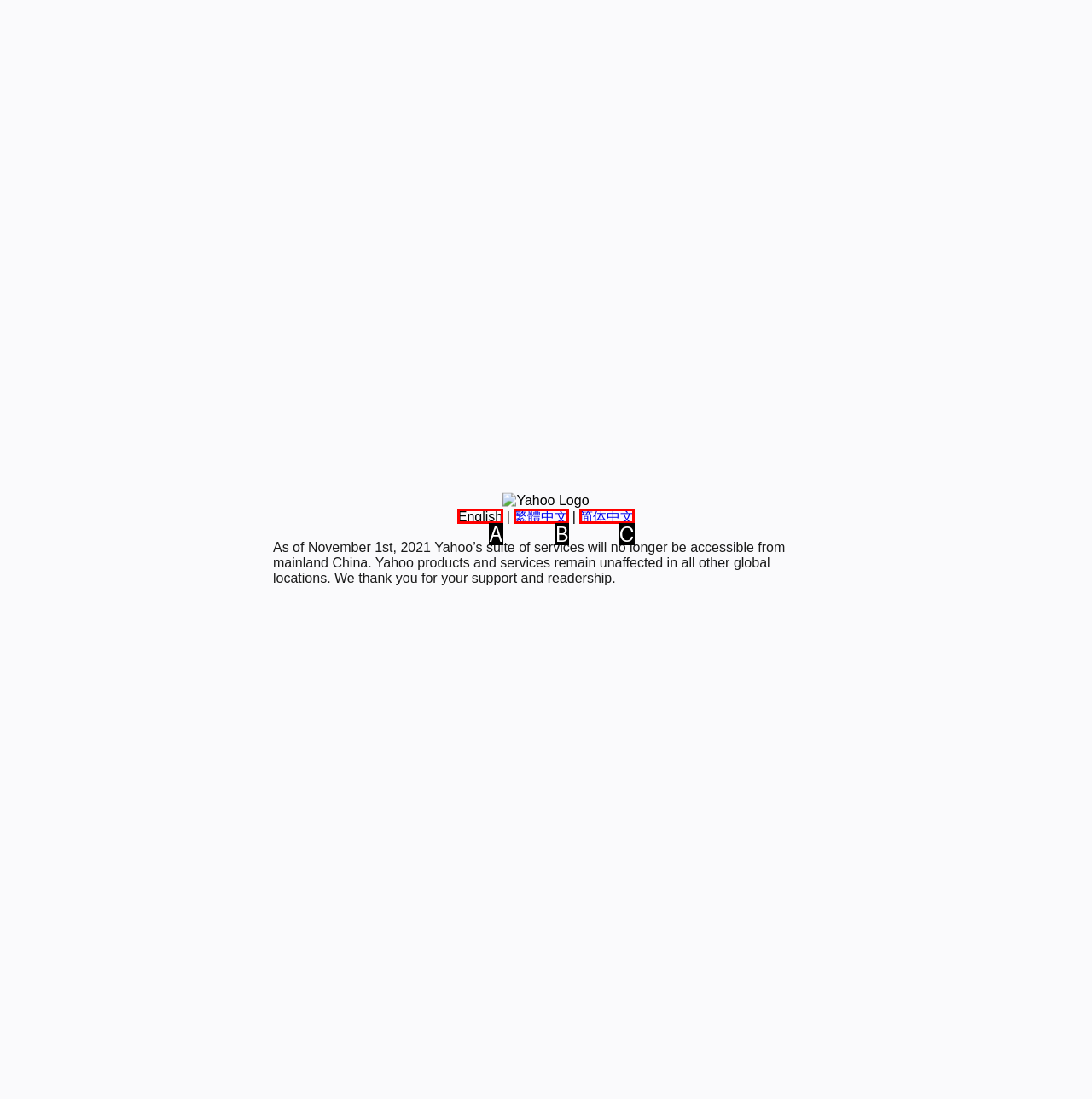Based on the description: English, identify the matching lettered UI element.
Answer by indicating the letter from the choices.

A